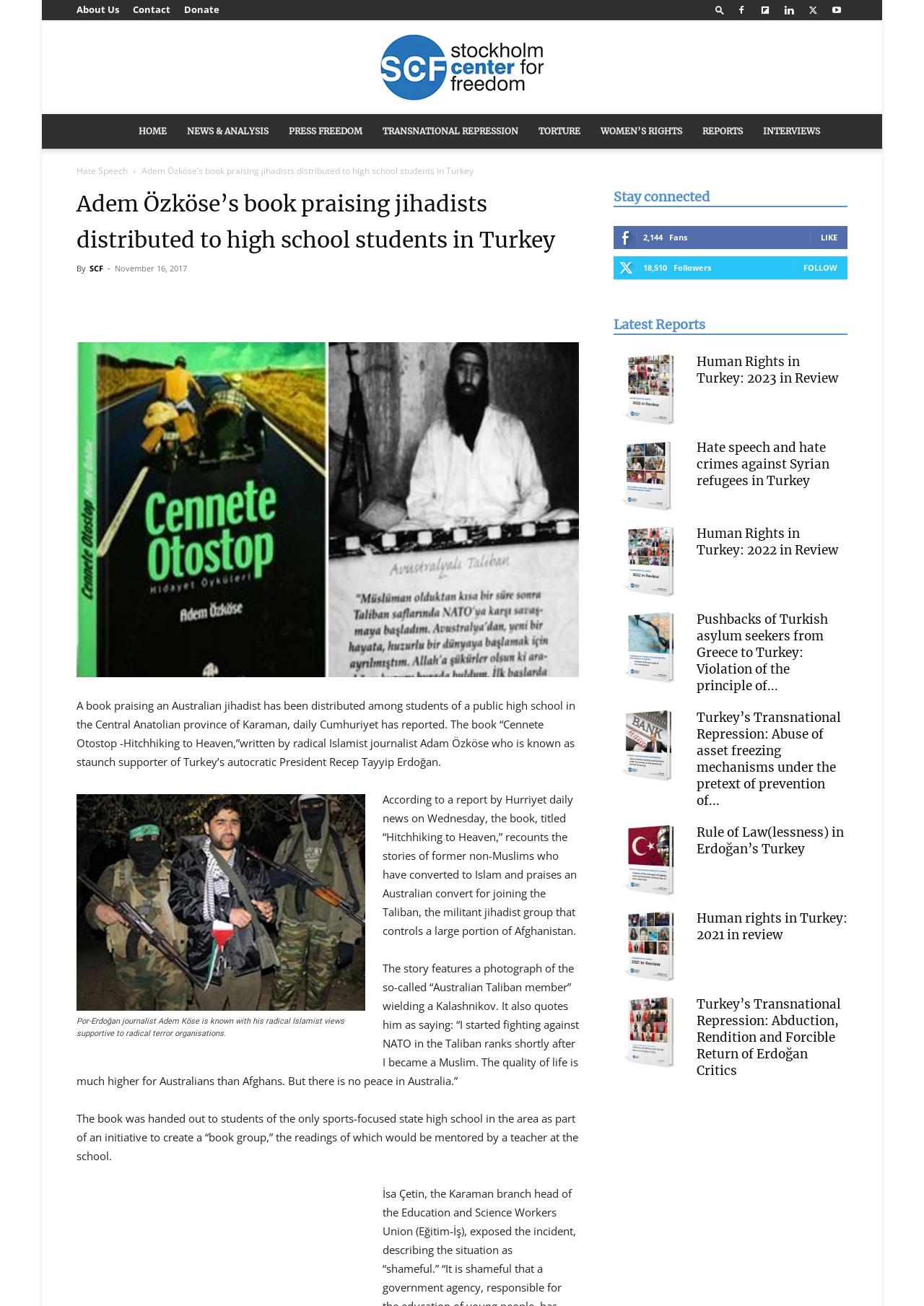How many fans does the Stockholm Center for Freedom have?
Provide a concise answer using a single word or phrase based on the image.

2,144